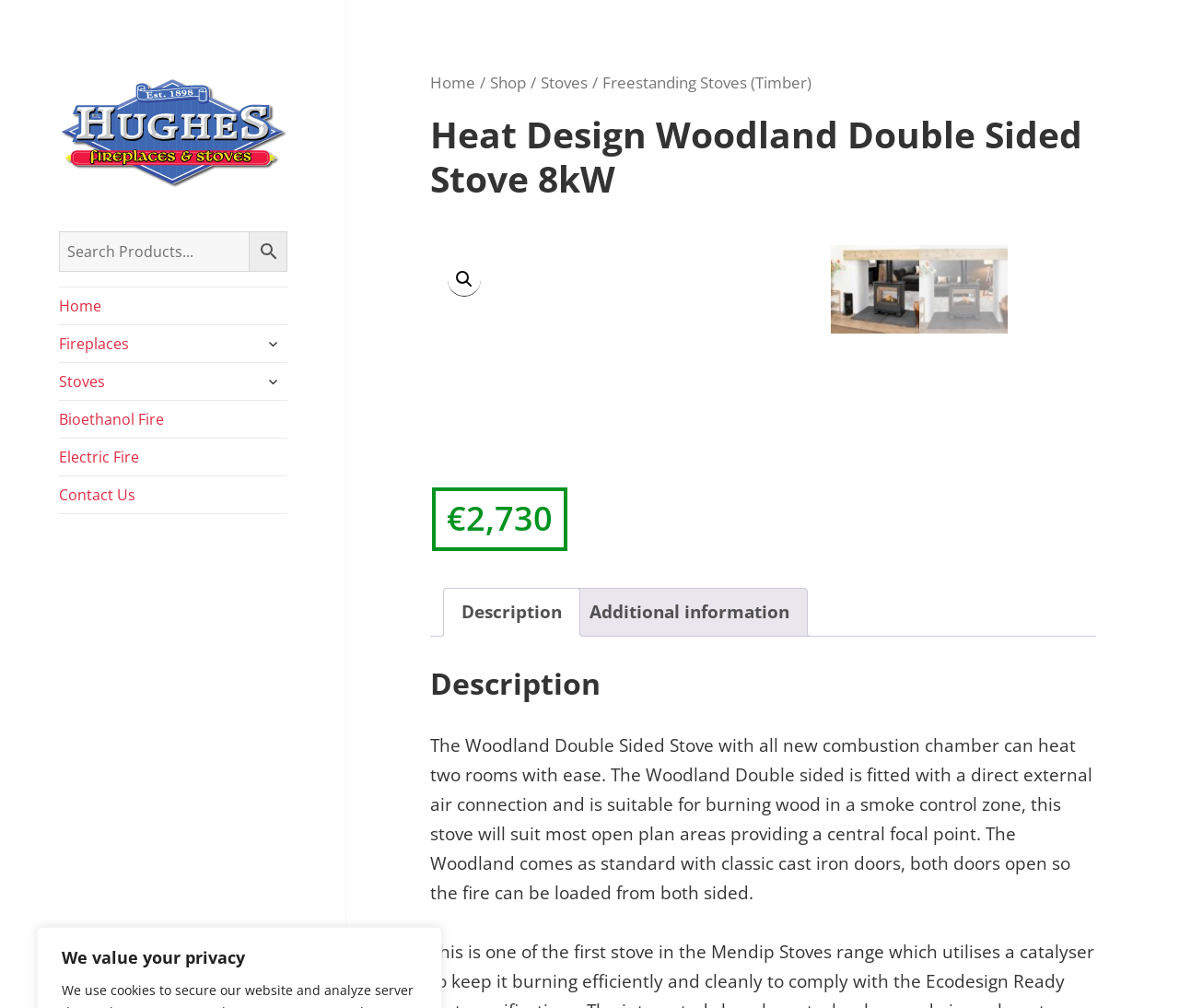Identify the bounding box coordinates of the section to be clicked to complete the task described by the following instruction: "Click on the Home link". The coordinates should be four float numbers between 0 and 1, formatted as [left, top, right, bottom].

[0.05, 0.285, 0.244, 0.322]